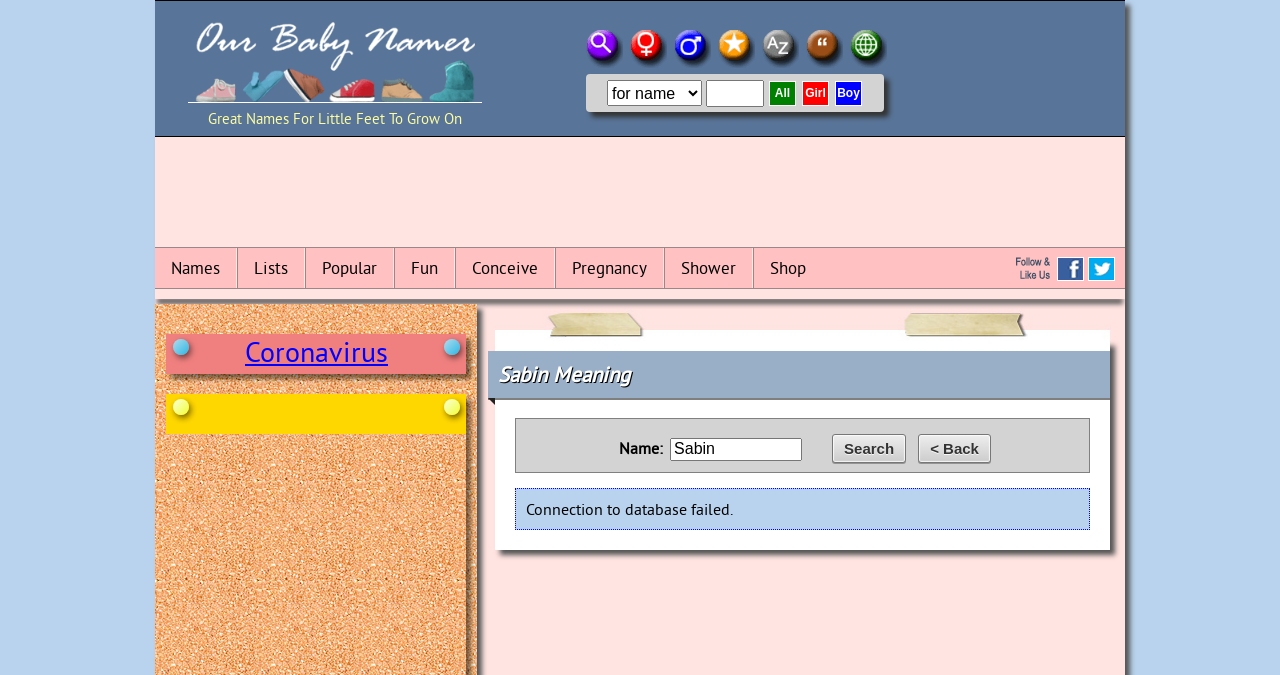Provide a brief response using a word or short phrase to this question:
What is the purpose of the textbox?

Search